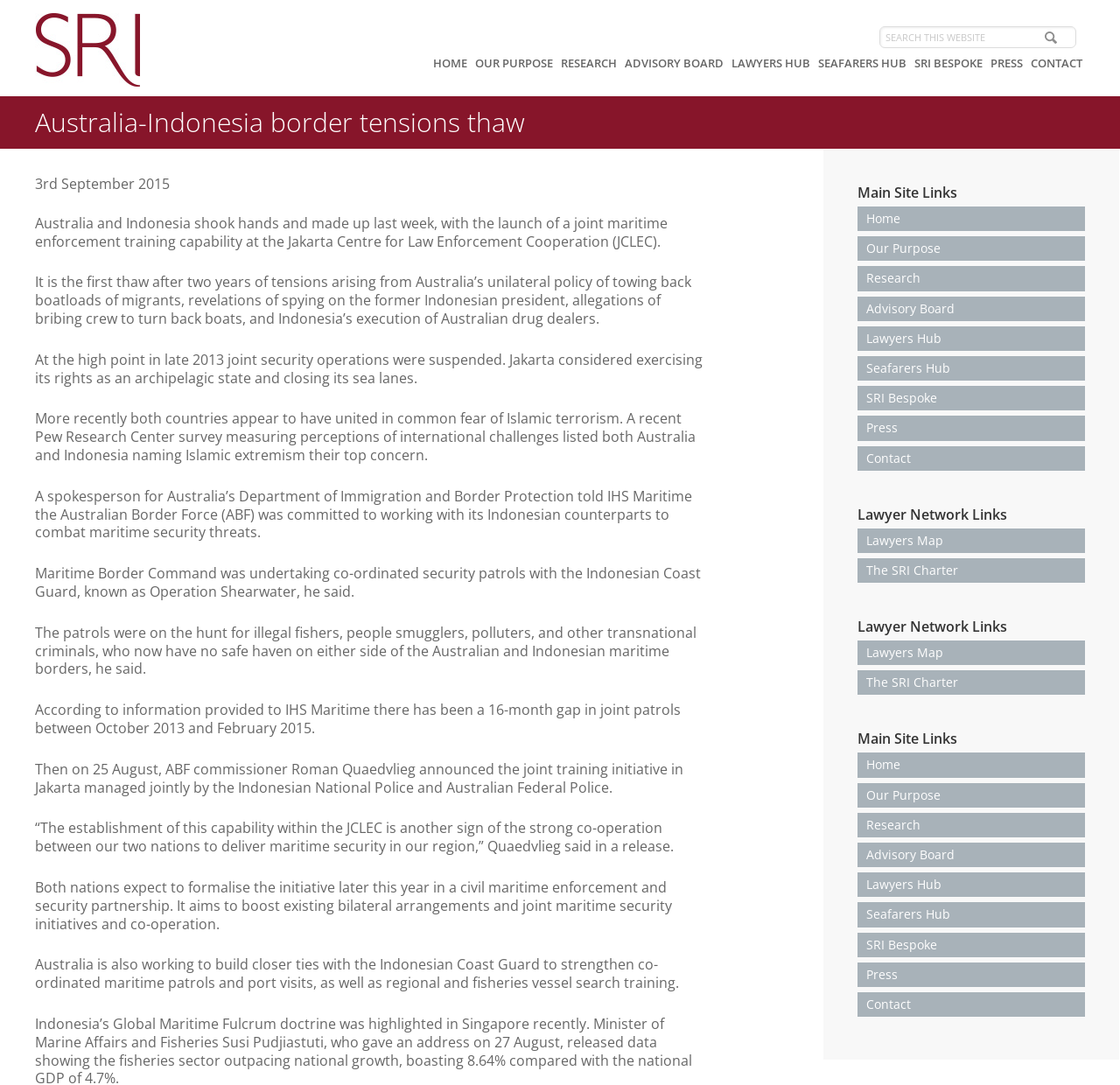Determine the bounding box coordinates of the region to click in order to accomplish the following instruction: "Go to HOME page". Provide the coordinates as four float numbers between 0 and 1, specifically [left, top, right, bottom].

[0.384, 0.053, 0.42, 0.066]